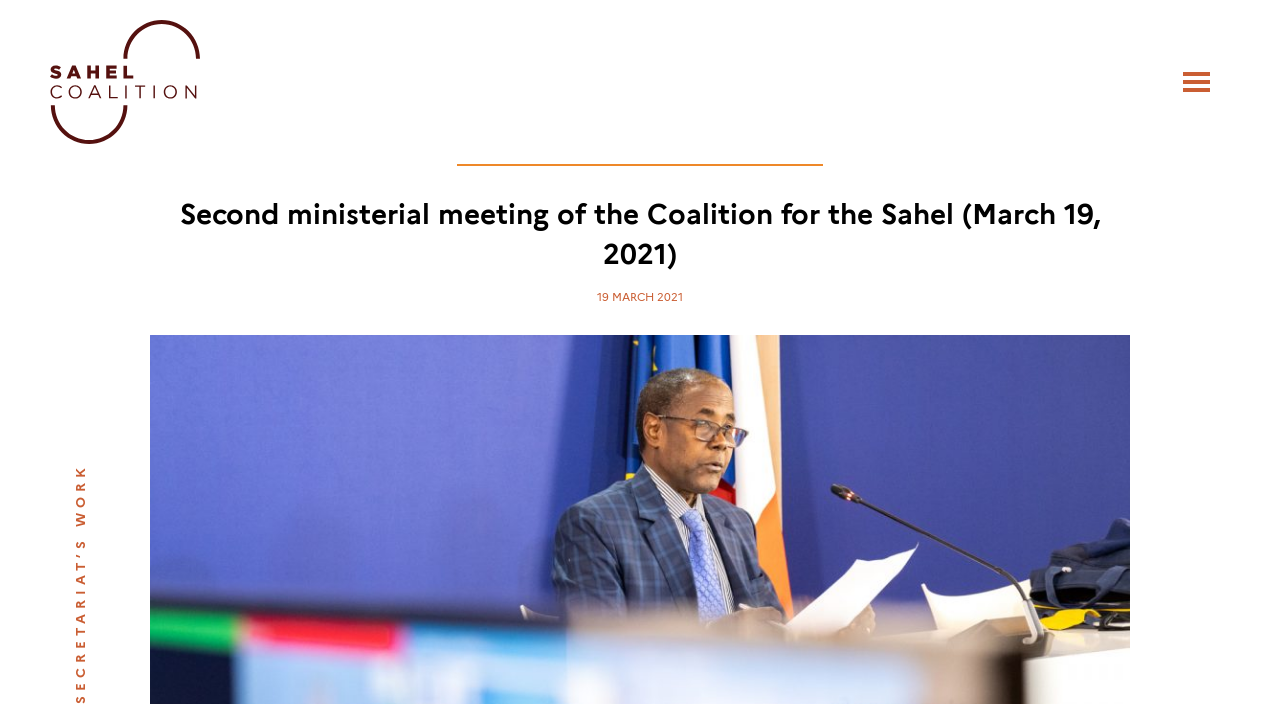What is the main heading of this webpage? Please extract and provide it.

Second ministerial meeting of the Coalition for the Sahel (March 19, 2021)